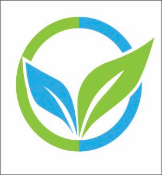Carefully examine the image and provide an in-depth answer to the question: What do the leaves in the logo symbolize?

The leaves, rendered in varying shades of green, suggest vitality and the natural world, which is in line with the initiative's focus on ecological awareness and community resilience.